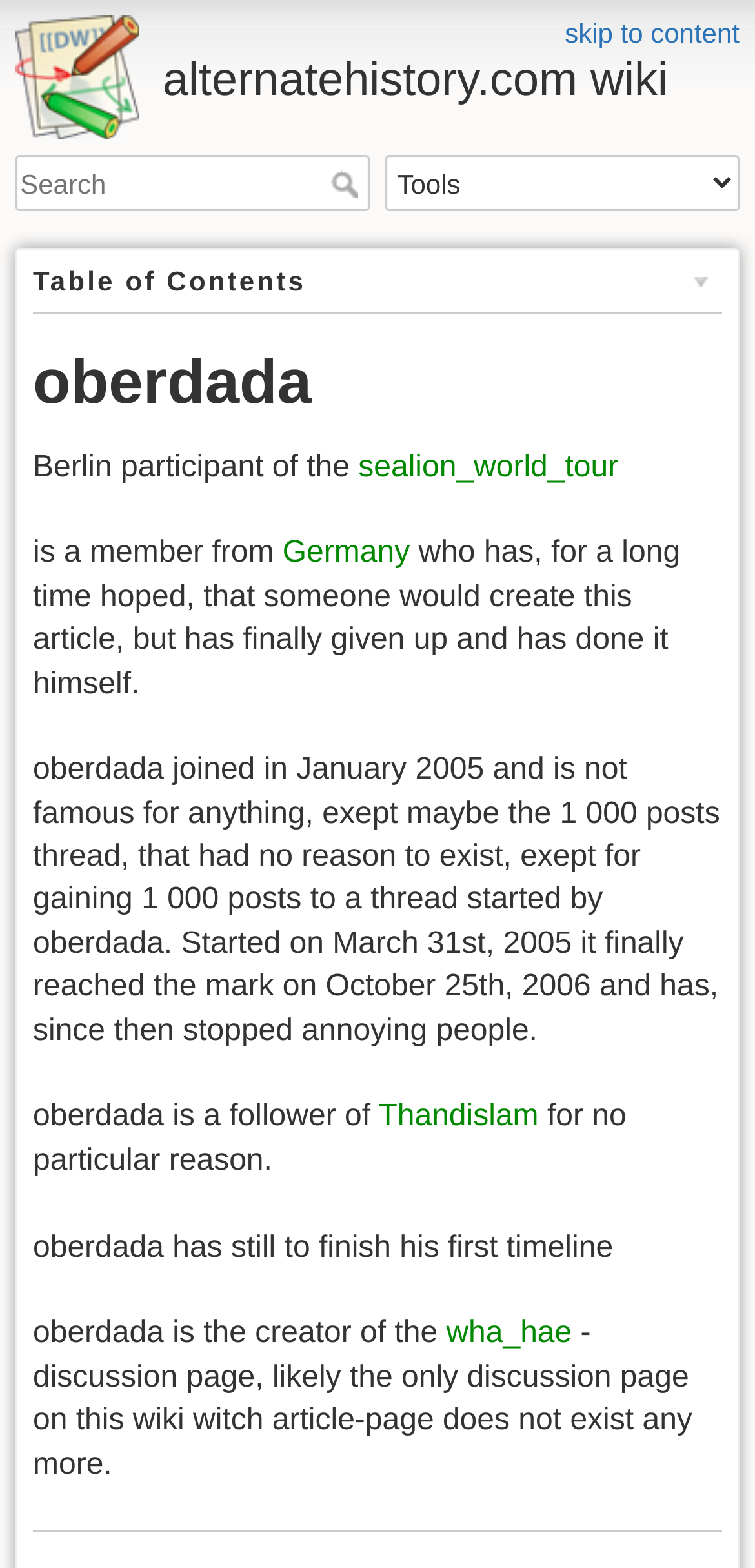Convey a detailed summary of the webpage, mentioning all key elements.

The webpage is about "offtopic:oberdada" on the "alternatehistory.com wiki". At the top, there is a link to "skip to content" and a heading with the title of the wiki. Below the title, there is a search bar with a textbox and a "Search" button. To the right of the search bar, there is a combobox labeled "Tools".

The main content of the page is divided into sections. The first section is headed by "Table of Contents" and is followed by a section about "oberdada". This section contains several paragraphs of text, including information about oberdada being a Berlin participant of the "sealion_world_tour" and a member from Germany. The text also mentions that oberdada joined the wiki in January 2005 and is not famous for anything except for creating a thread with 1,000 posts.

Below this section, there are more paragraphs of text that provide additional information about oberdada, including their interests and creations on the wiki. There are also several links to other wiki pages, such as "Thandislam" and "wha_hae". At the bottom of the page, there is a horizontal separator line.